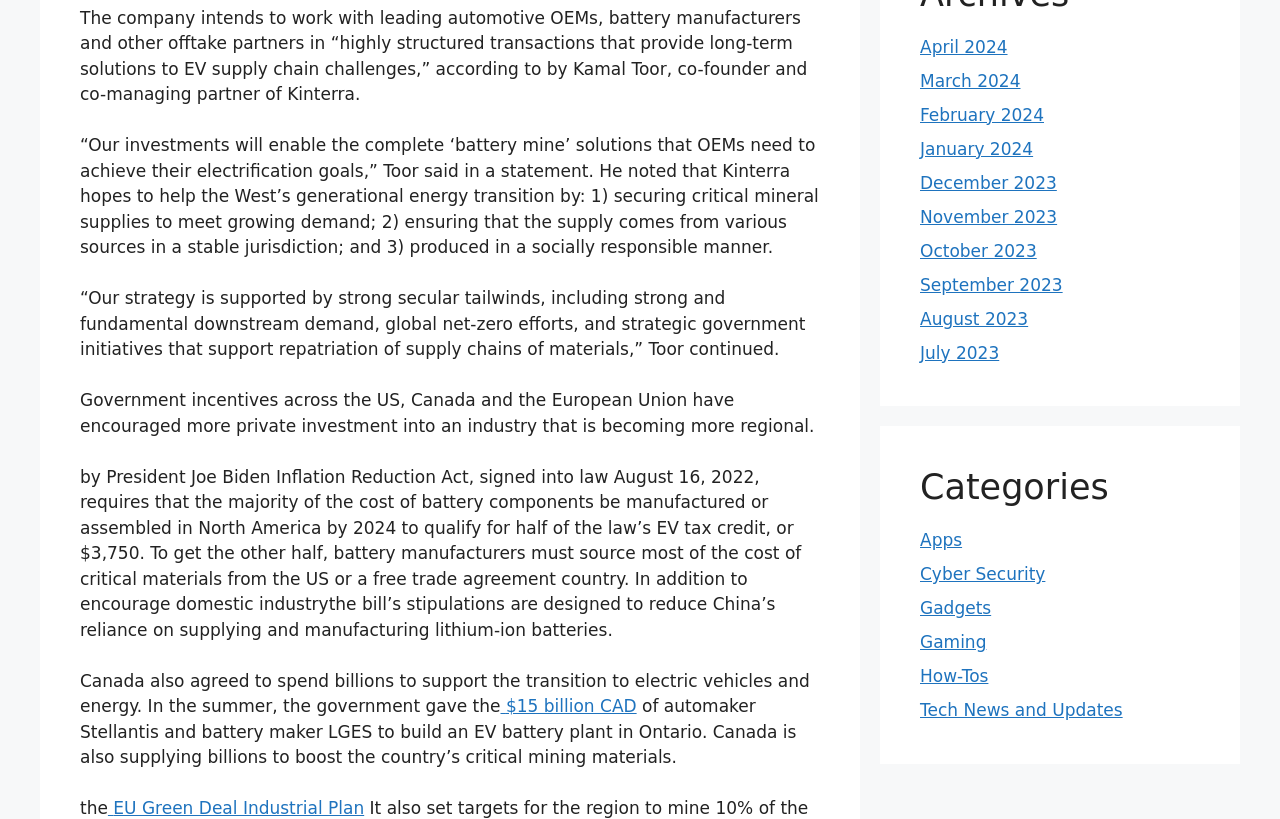Provide your answer in a single word or phrase: 
What is the name of the plan mentioned in the European Union?

EU Green Deal Industrial Plan